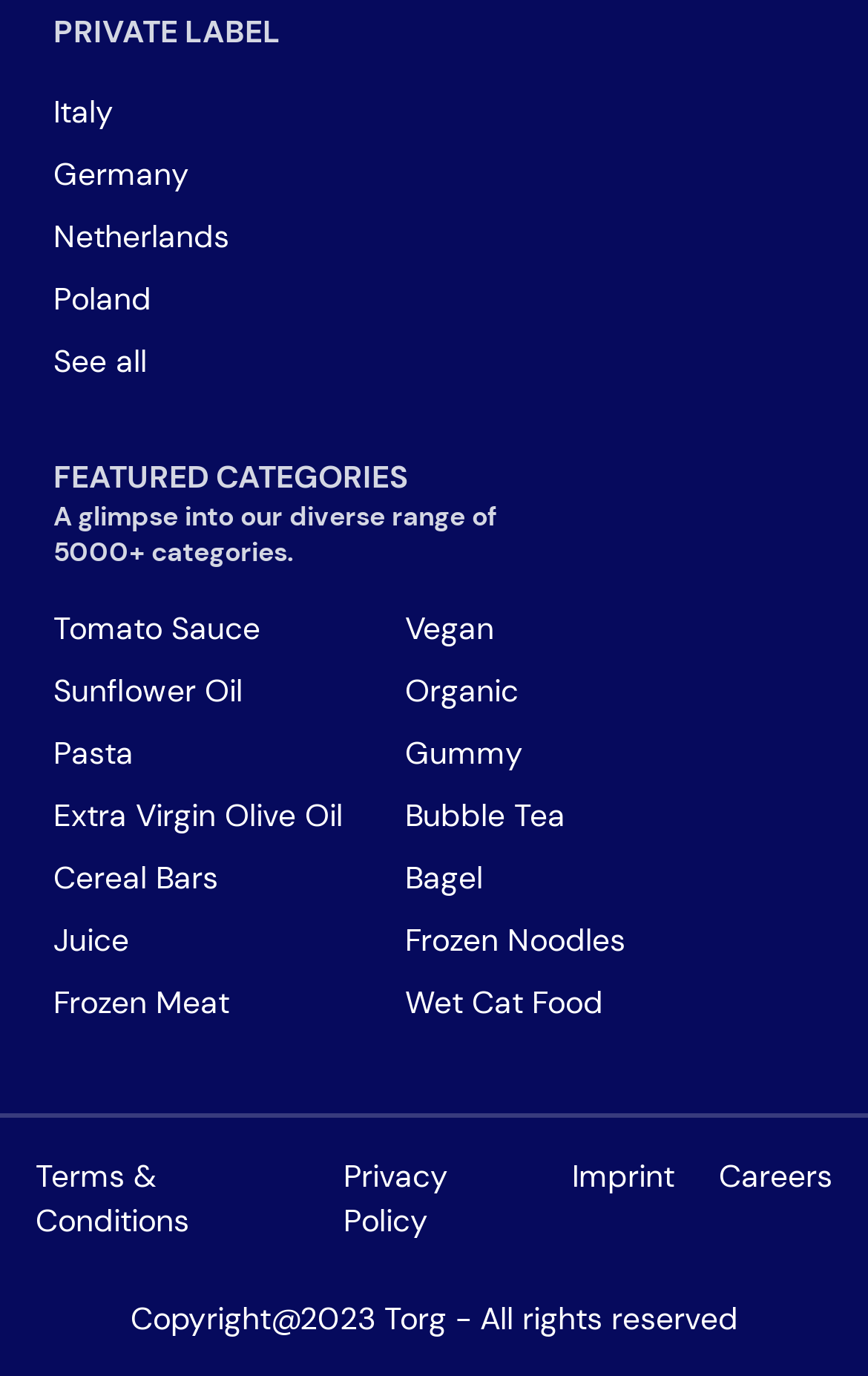Please answer the following question using a single word or phrase: What are the countries listed at the top?

Italy, Germany, Netherlands, Poland